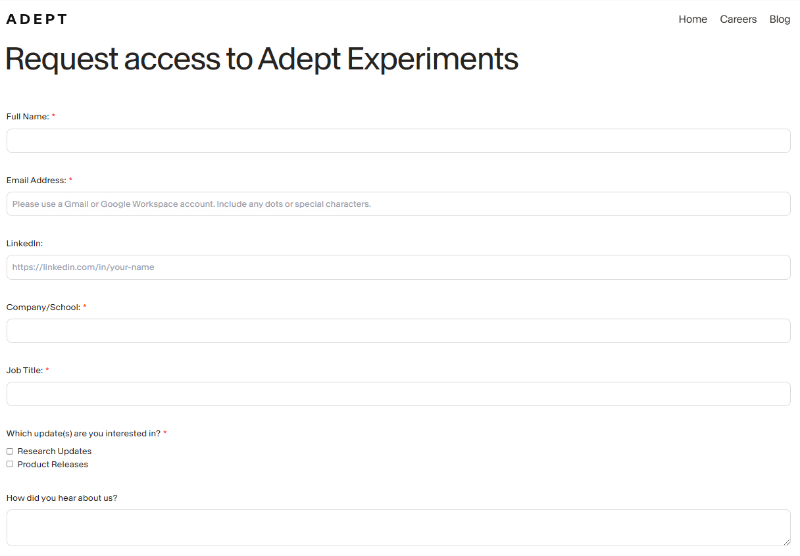What type of updates can users select to receive?
Please answer the question with a detailed and comprehensive explanation.

Users can select to receive updates of interest, specifically research updates and product releases, as indicated by the options provided in the form.